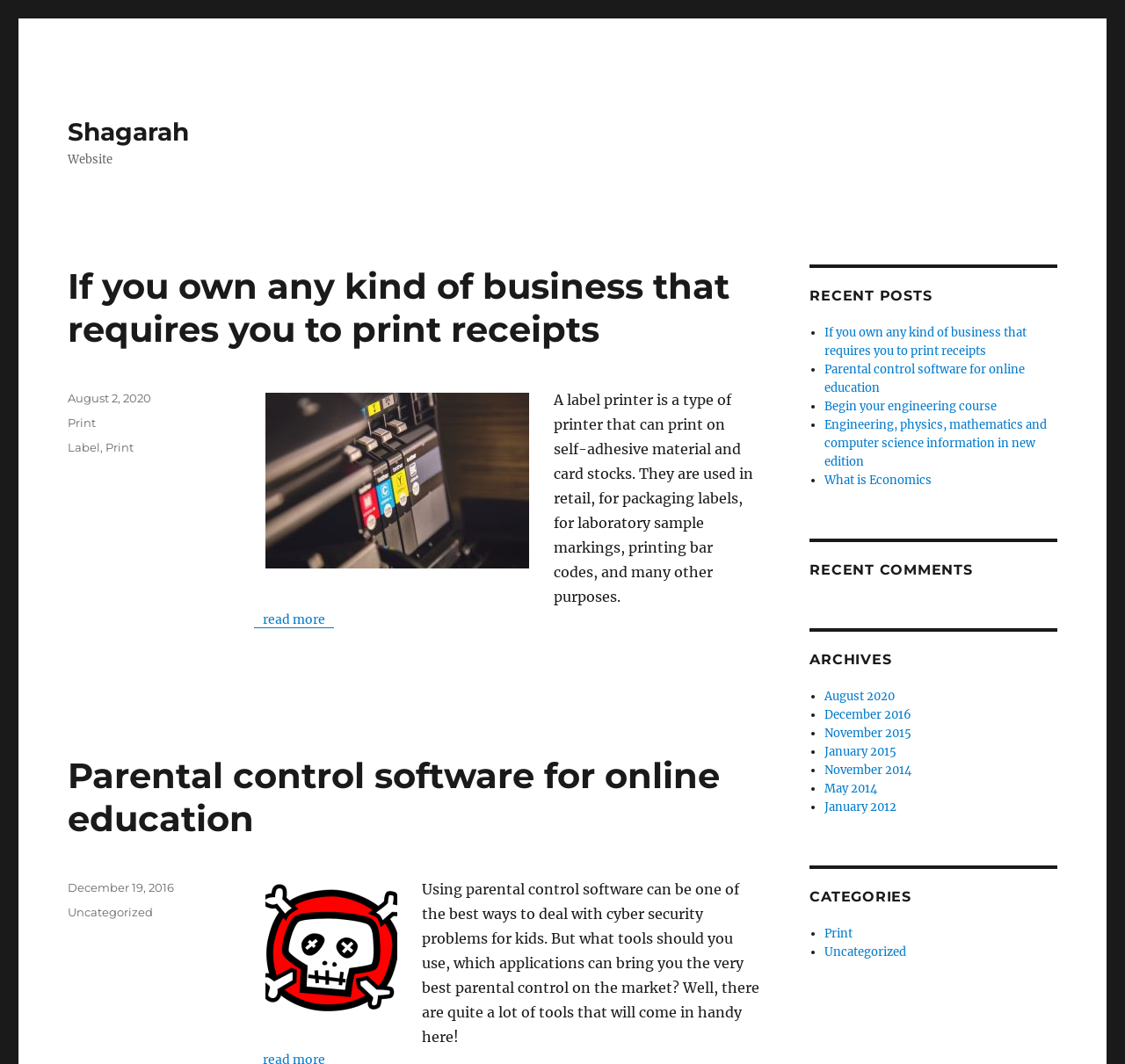Determine the bounding box coordinates of the element's region needed to click to follow the instruction: "Learn about Business News Daily". Provide these coordinates as four float numbers between 0 and 1, formatted as [left, top, right, bottom].

None